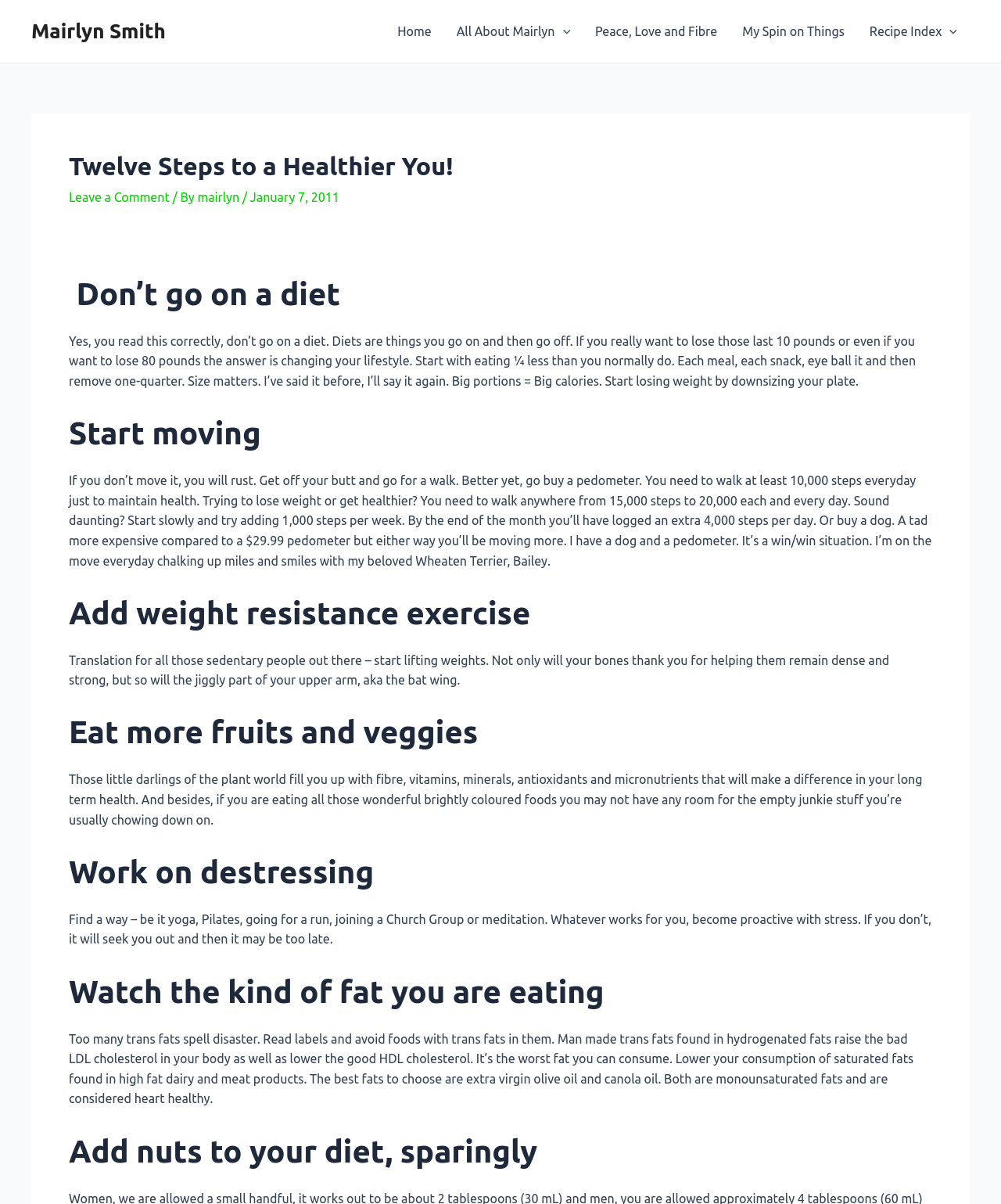Provide the bounding box coordinates for the specified HTML element described in this description: "Home". The coordinates should be four float numbers ranging from 0 to 1, in the format [left, top, right, bottom].

[0.385, 0.0, 0.443, 0.052]